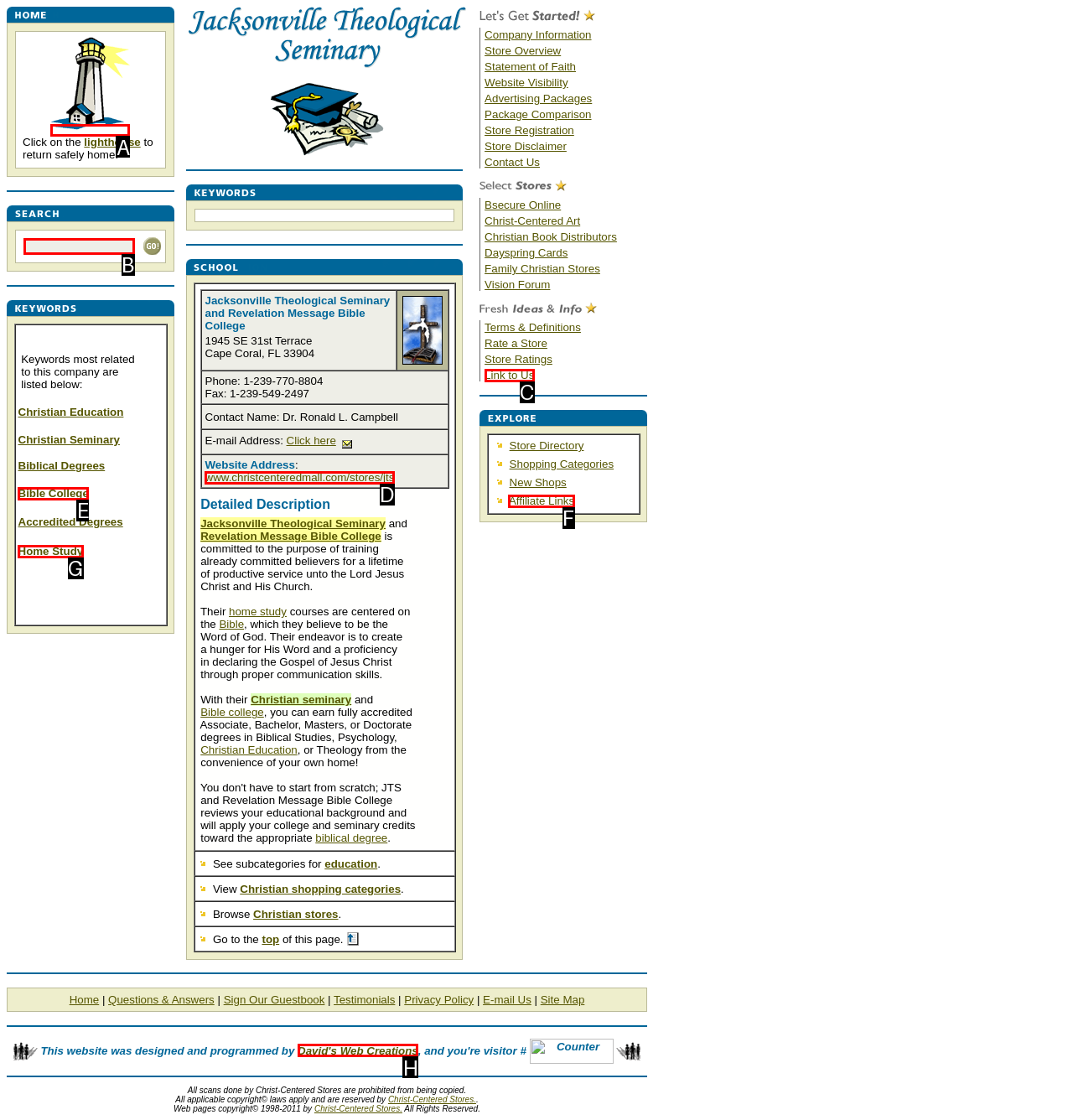Choose the HTML element that should be clicked to accomplish the task: Click on the lighthouse to return safely home. Answer with the letter of the chosen option.

A